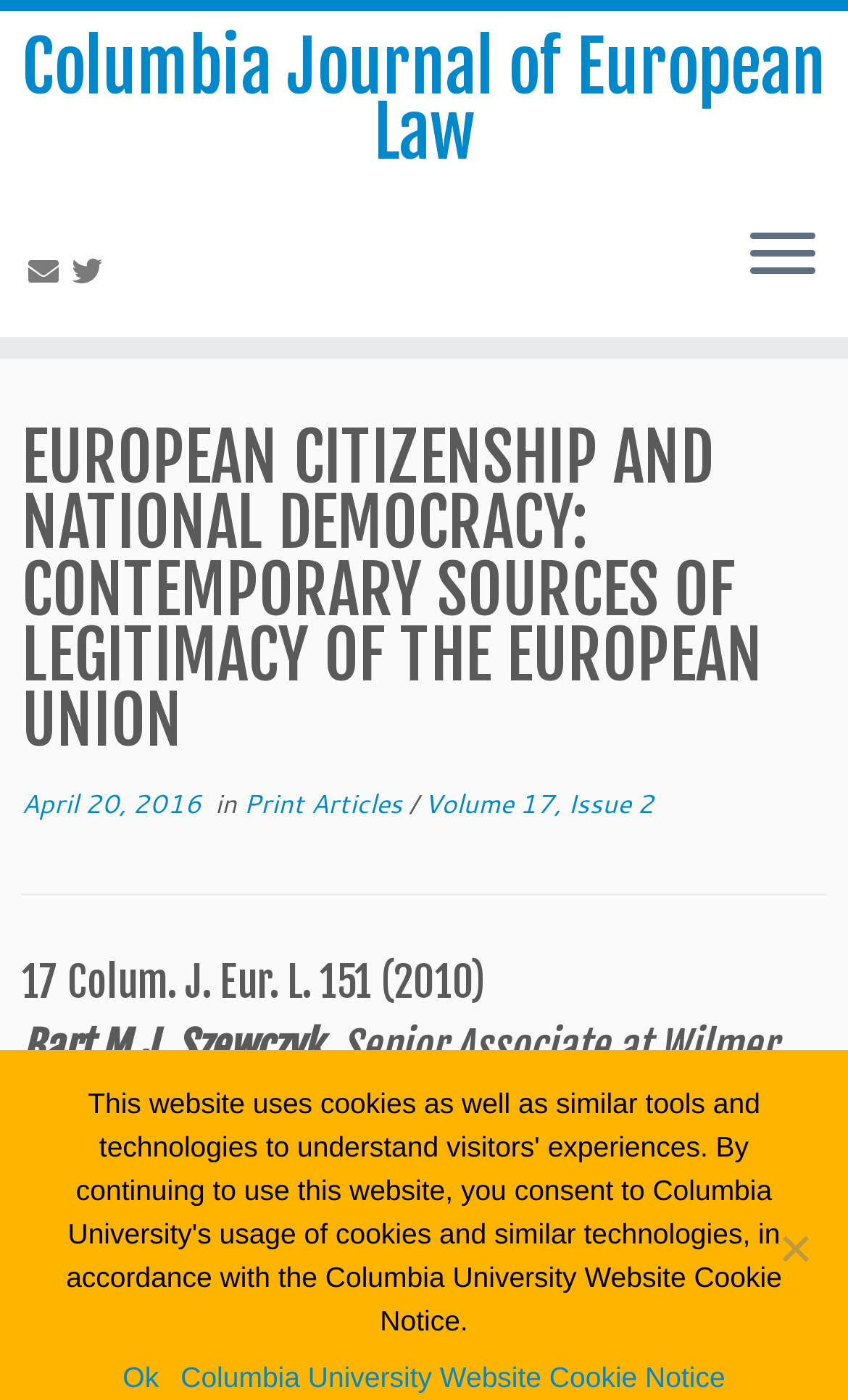Show the bounding box coordinates for the HTML element as described: "Ok".

[0.145, 0.969, 0.187, 1.0]